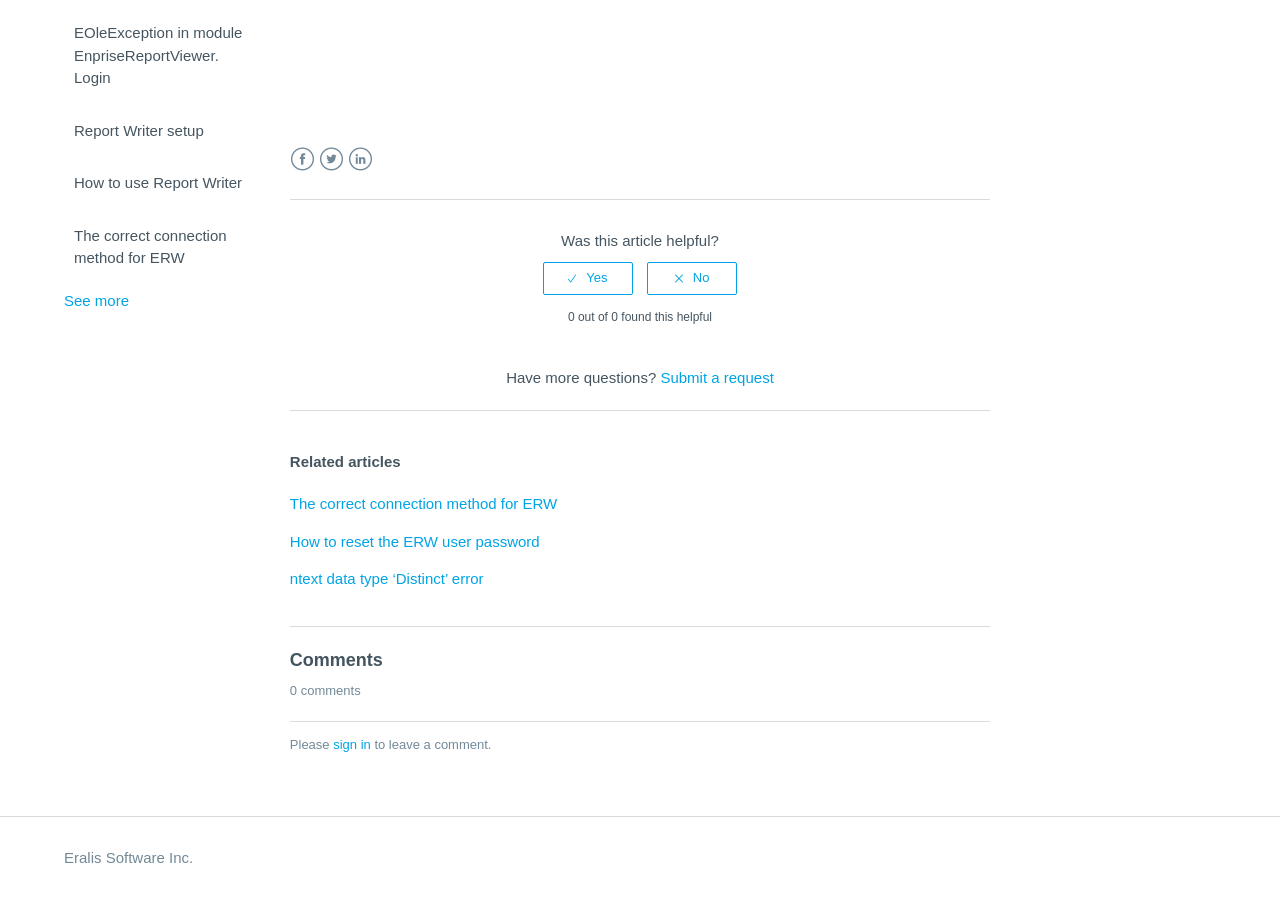Please determine the bounding box coordinates for the UI element described as: "title="No"".

[0.506, 0.292, 0.576, 0.328]